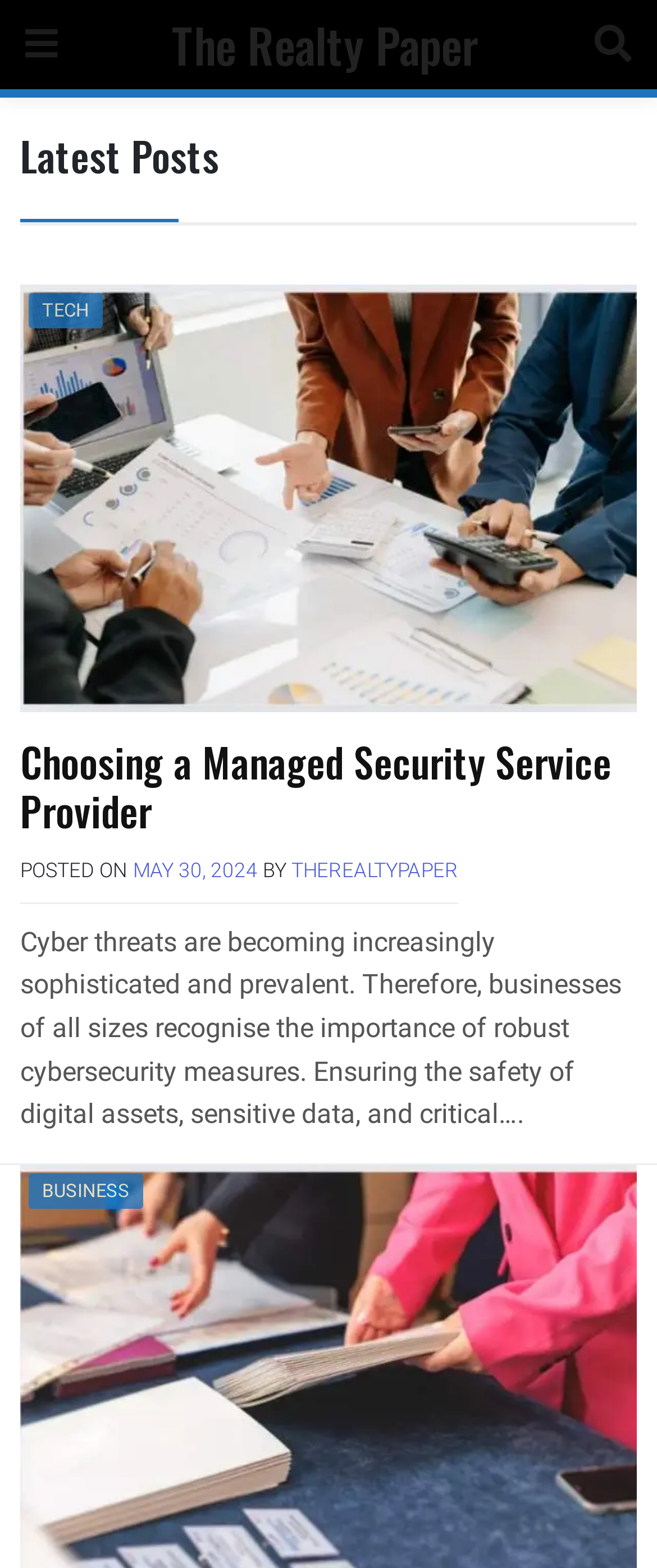How many categories are present on the webpage?
Look at the screenshot and provide an in-depth answer.

There are two categories present on the webpage: 'TECH' and 'BUSINESS', as indicated by the links with bounding box coordinates [0.044, 0.187, 0.156, 0.209] and [0.044, 0.748, 0.218, 0.771] respectively